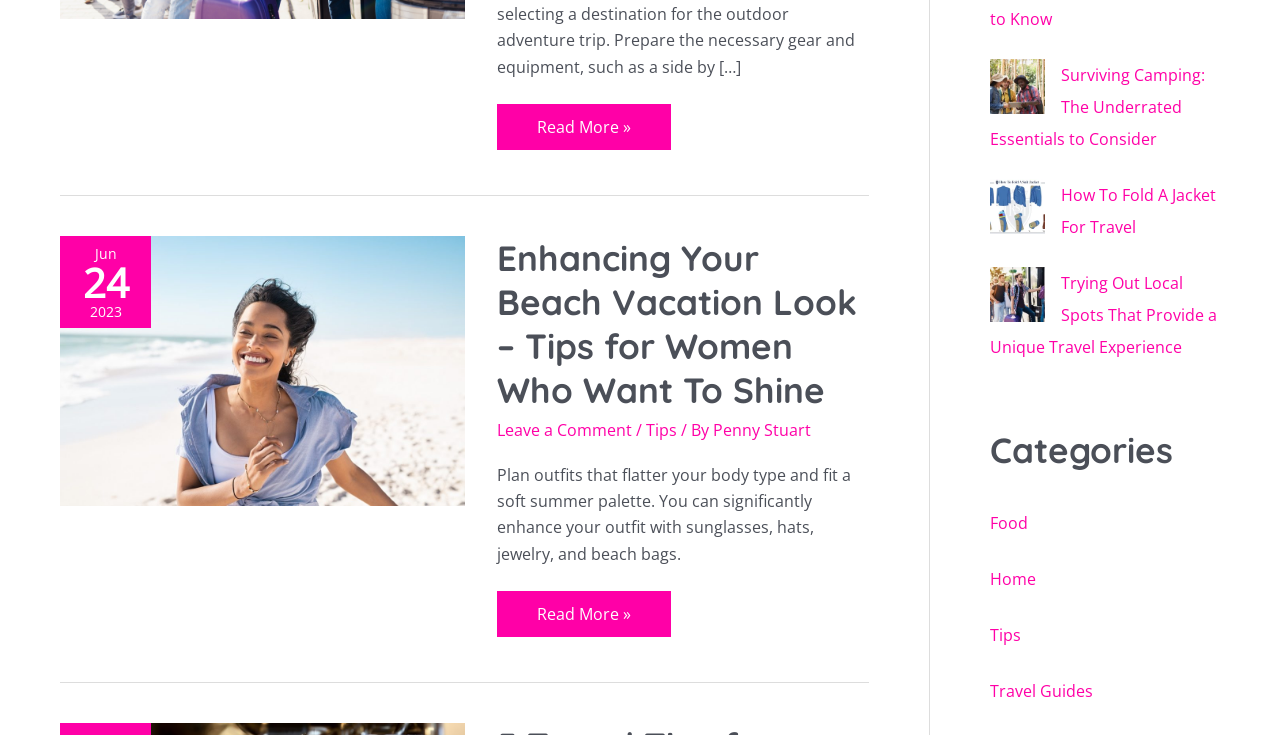Please find the bounding box coordinates in the format (top-left x, top-left y, bottom-right x, bottom-right y) for the given element description. Ensure the coordinates are floating point numbers between 0 and 1. Description: Penny Stuart

[0.557, 0.57, 0.633, 0.6]